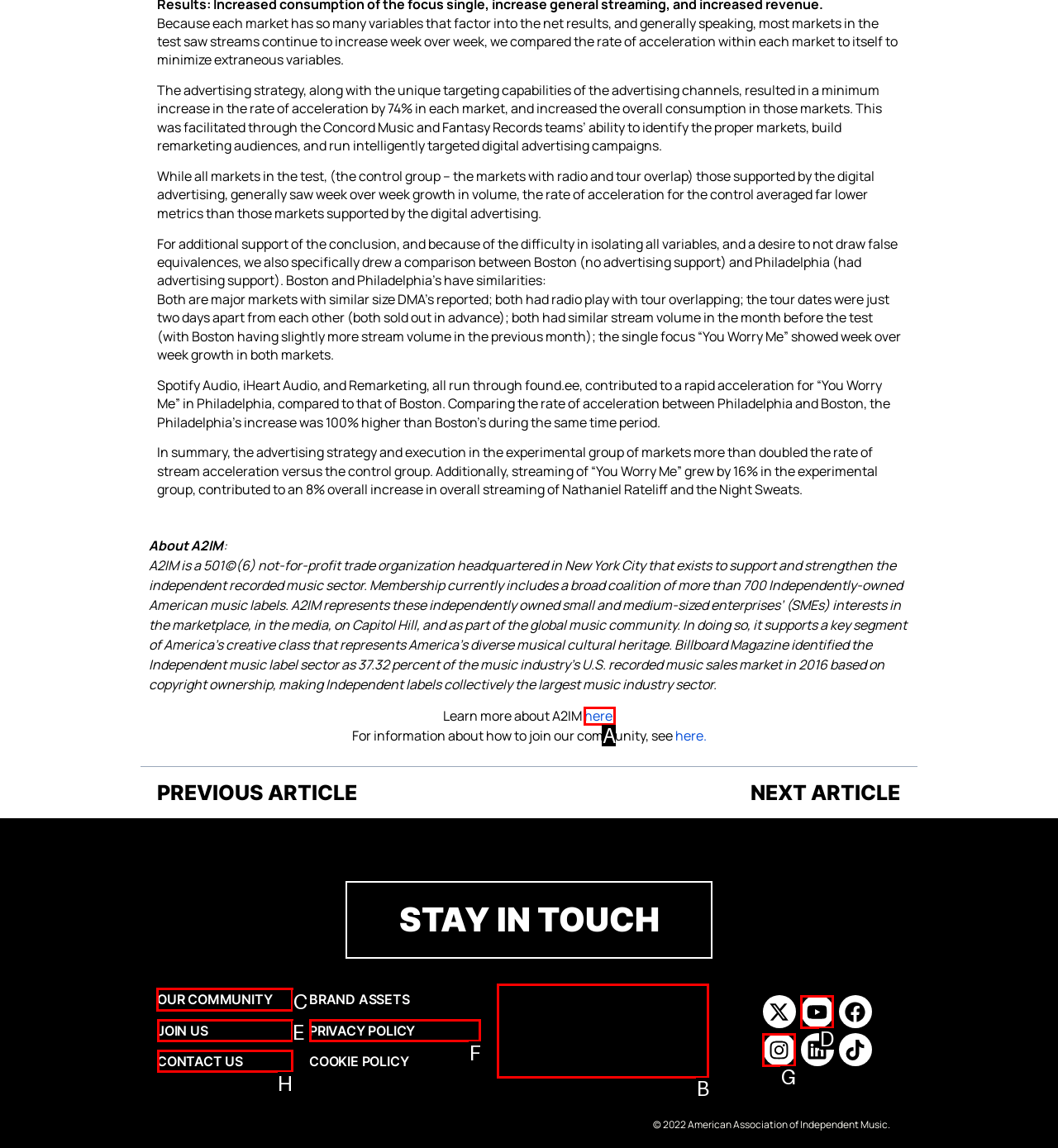Identify the correct HTML element to click for the task: Click the 'OUR COMMUNITY' link. Provide the letter of your choice.

C